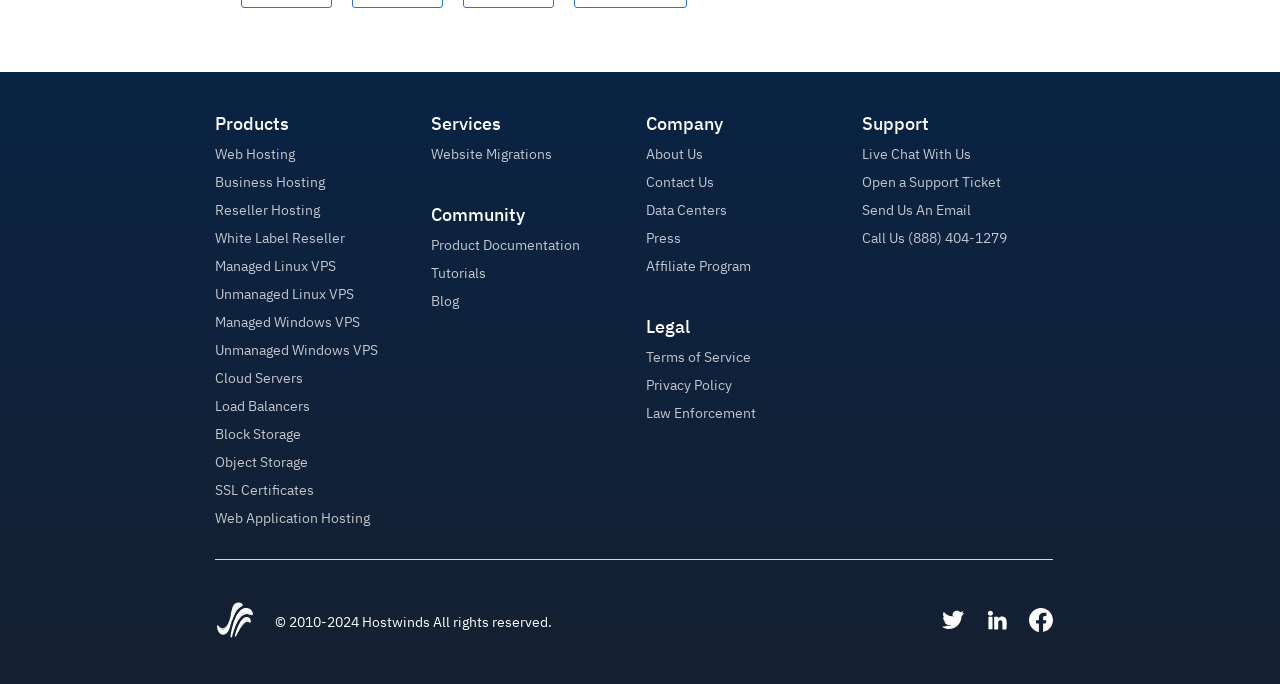How many social media platforms are linked from the website?
Using the image as a reference, answer with just one word or a short phrase.

3